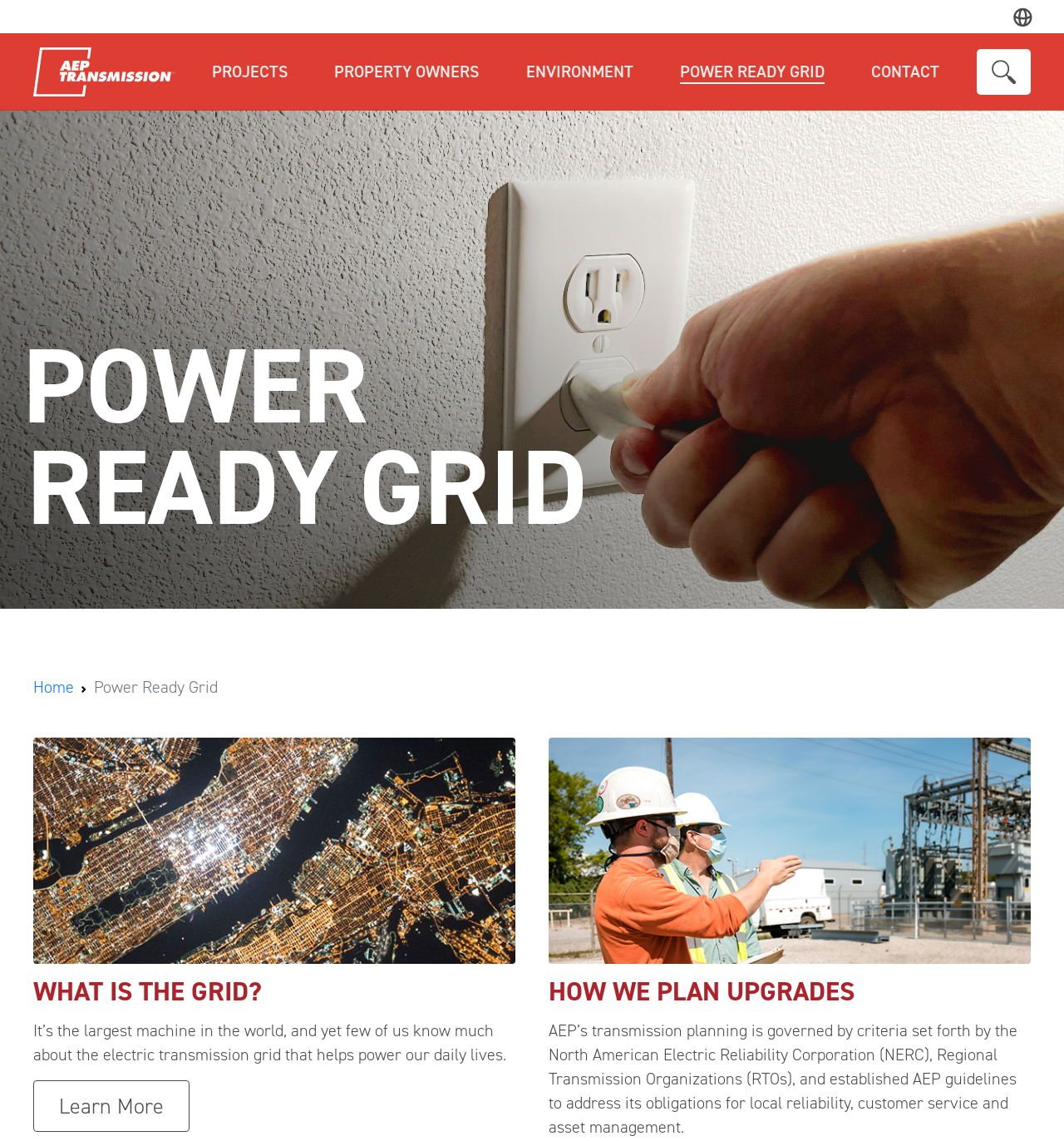Please answer the following question using a single word or phrase: 
What are the states listed under the PROJECTS menu?

Arkansas, Indiana, Kentucky, etc.